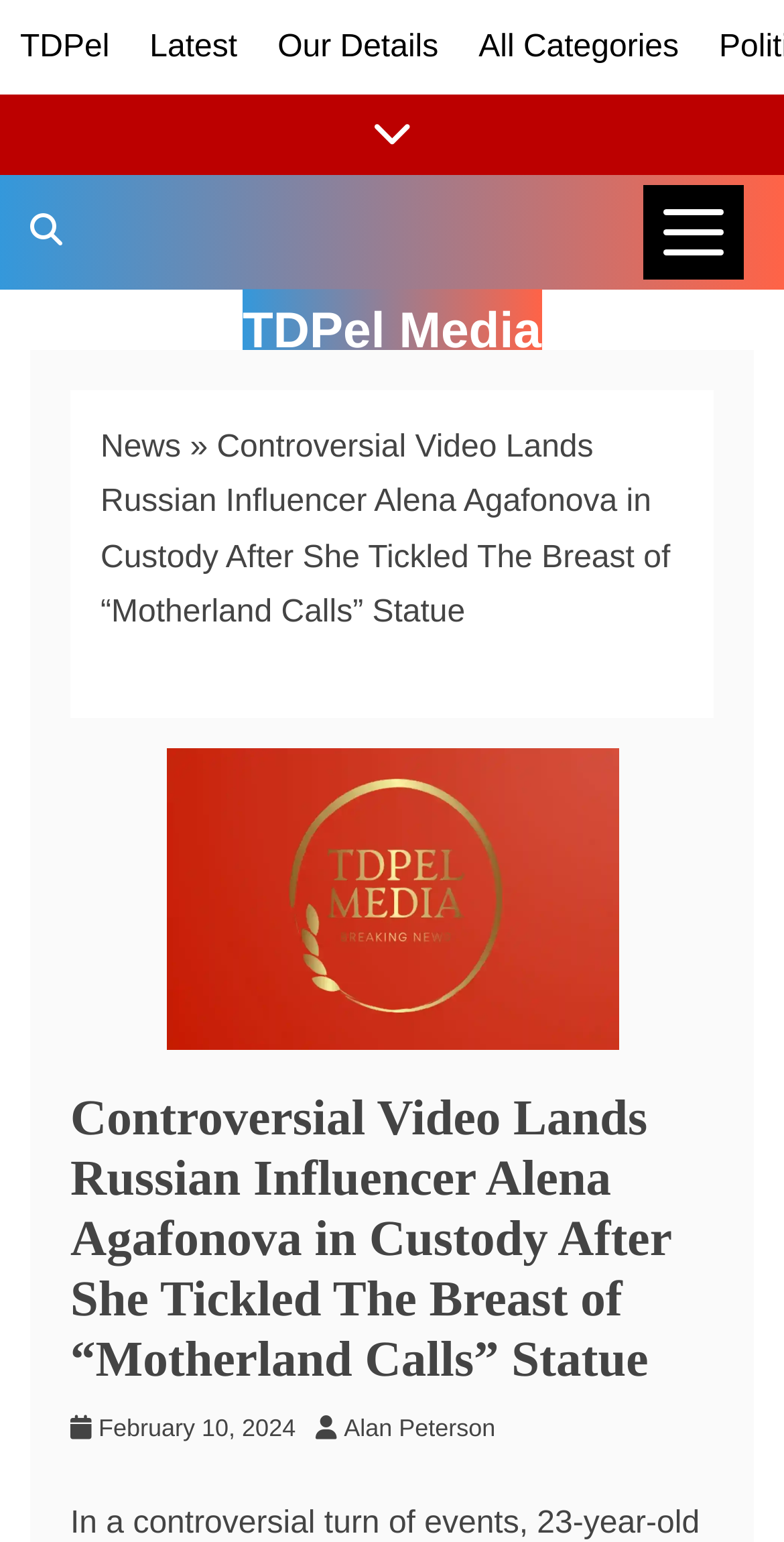Highlight the bounding box of the UI element that corresponds to this description: "Our Details".

[0.354, 0.02, 0.559, 0.042]